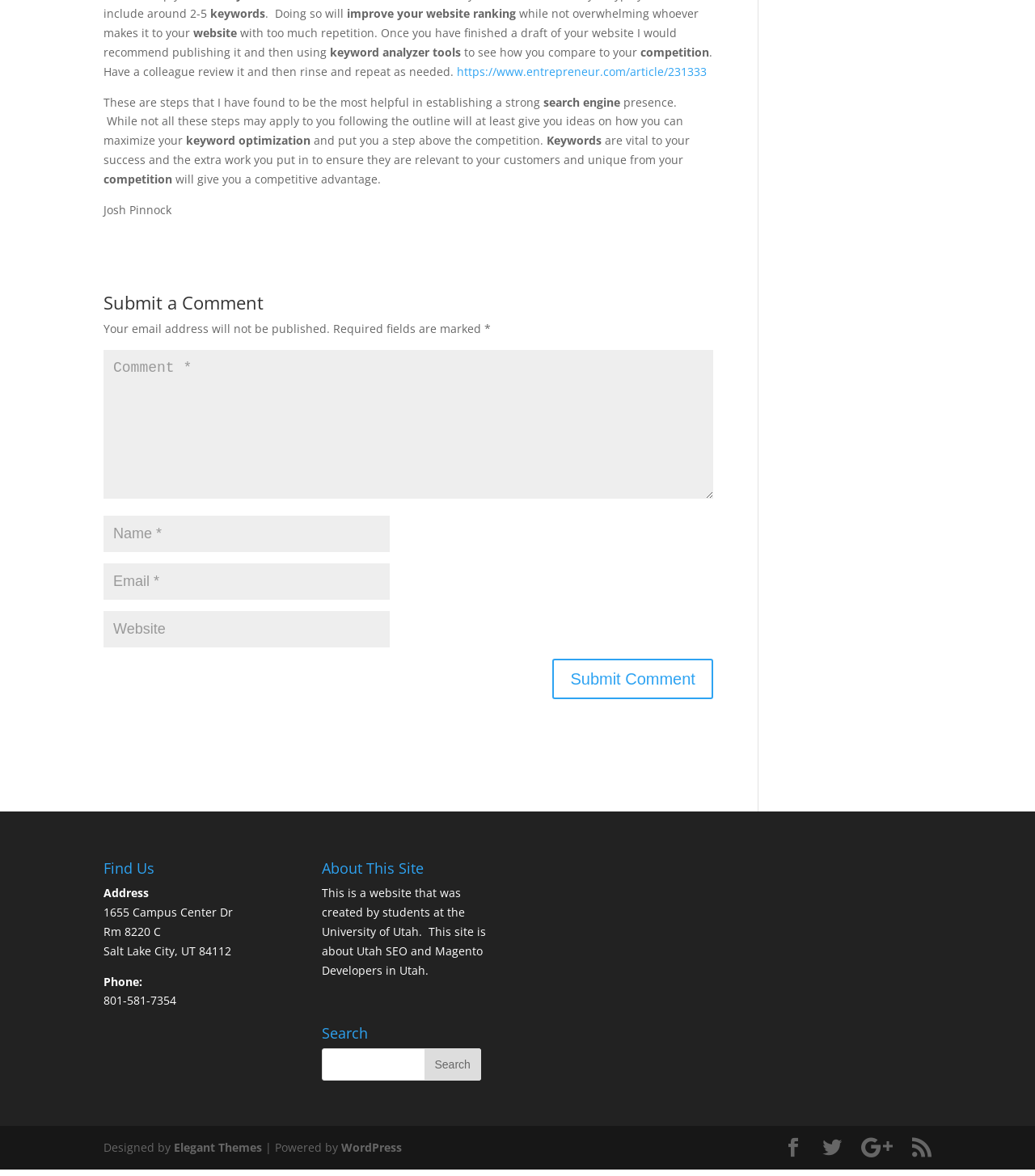Using the elements shown in the image, answer the question comprehensively: Who is the author of the article?

The text explicitly mentions the author's name, Josh Pinnock, indicating that he is the writer of the article.